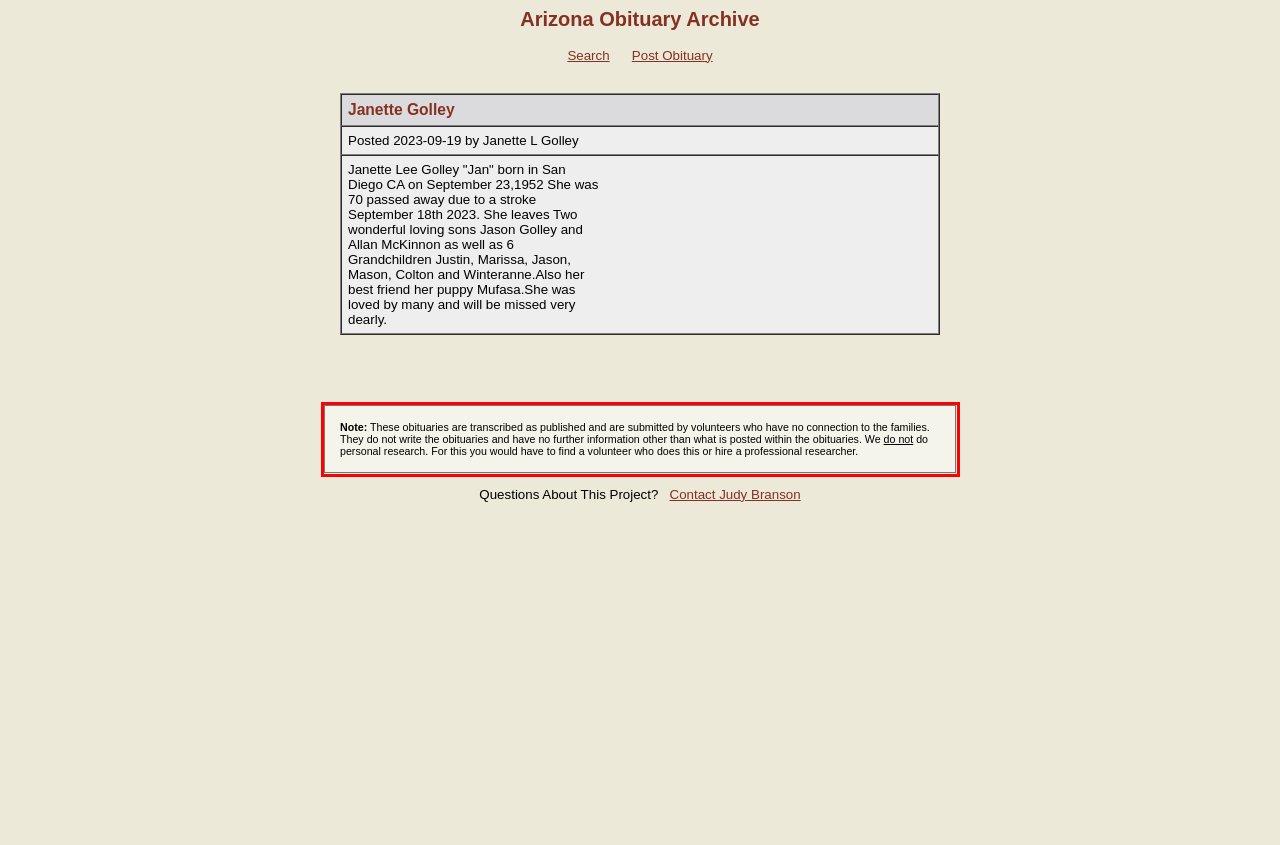From the given screenshot of a webpage, identify the red bounding box and extract the text content within it.

Note: These obituaries are transcribed as published and are submitted by volunteers who have no connection to the families. They do not write the obituaries and have no further information other than what is posted within the obituaries. We do not do personal research. For this you would have to find a volunteer who does this or hire a professional researcher.